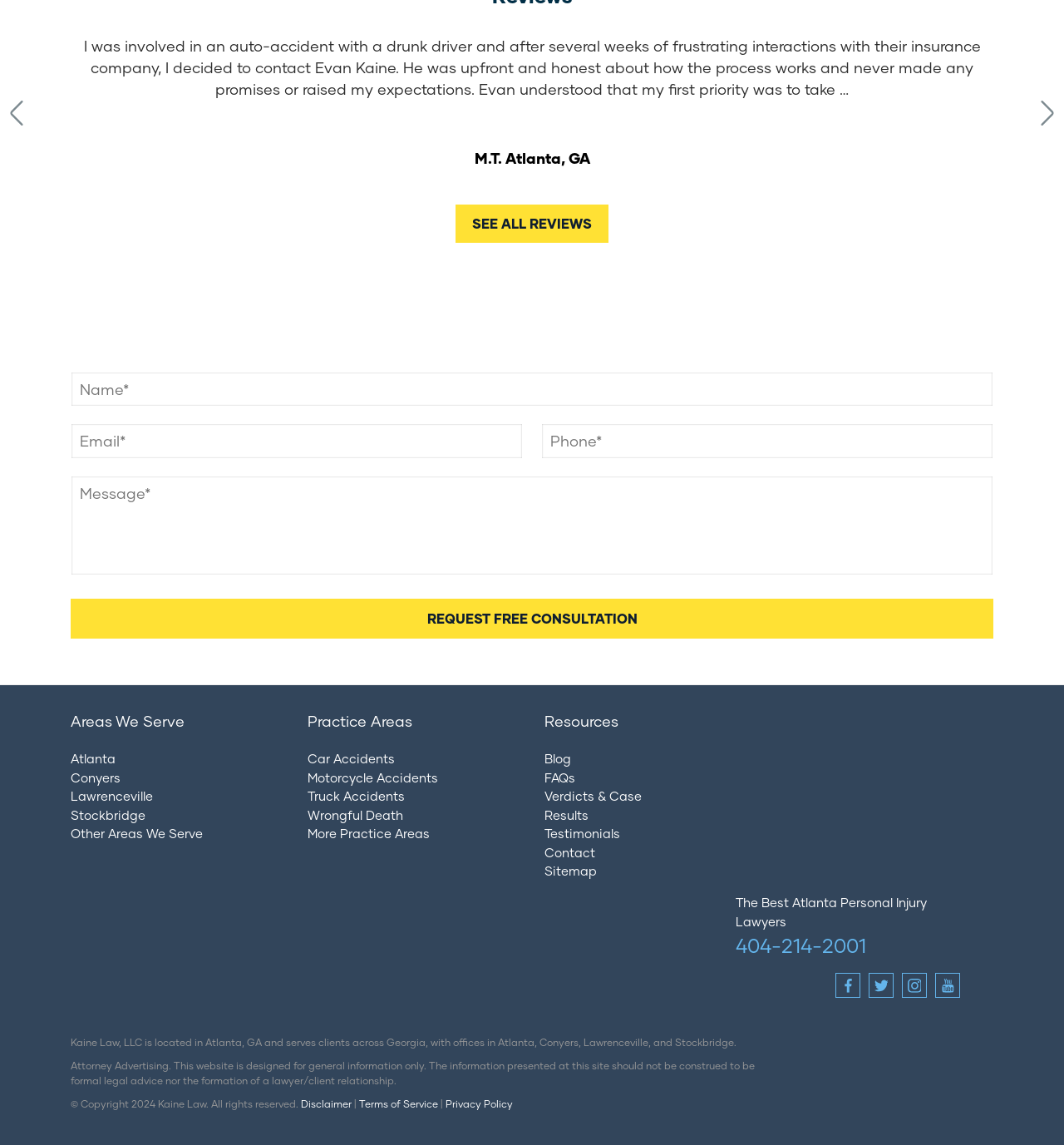What is the phone number of the law firm?
Give a one-word or short-phrase answer derived from the screenshot.

404-214-2001